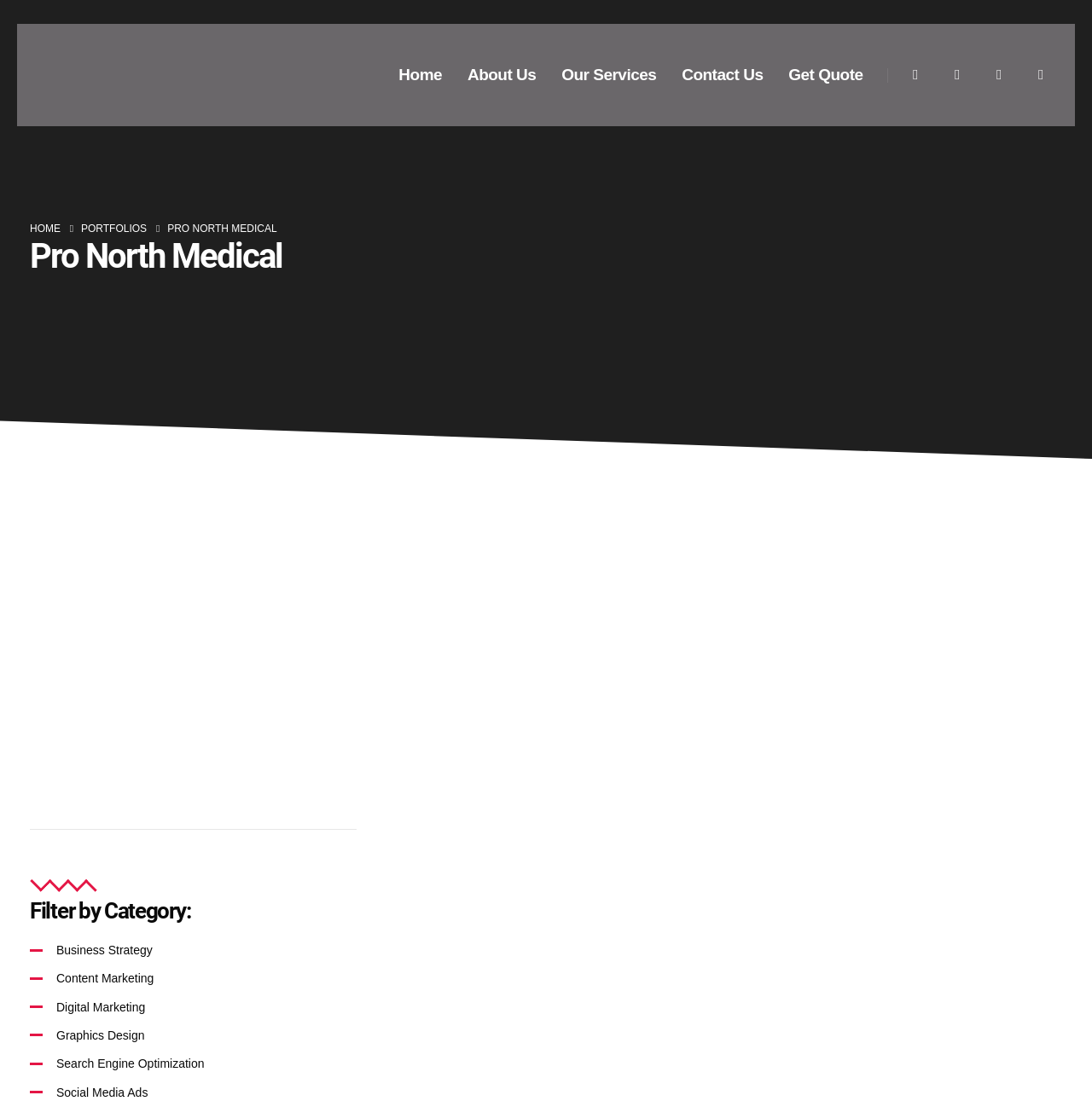What is the purpose of the 'Get Quote' link?
Using the image, answer in one word or phrase.

To request a quote